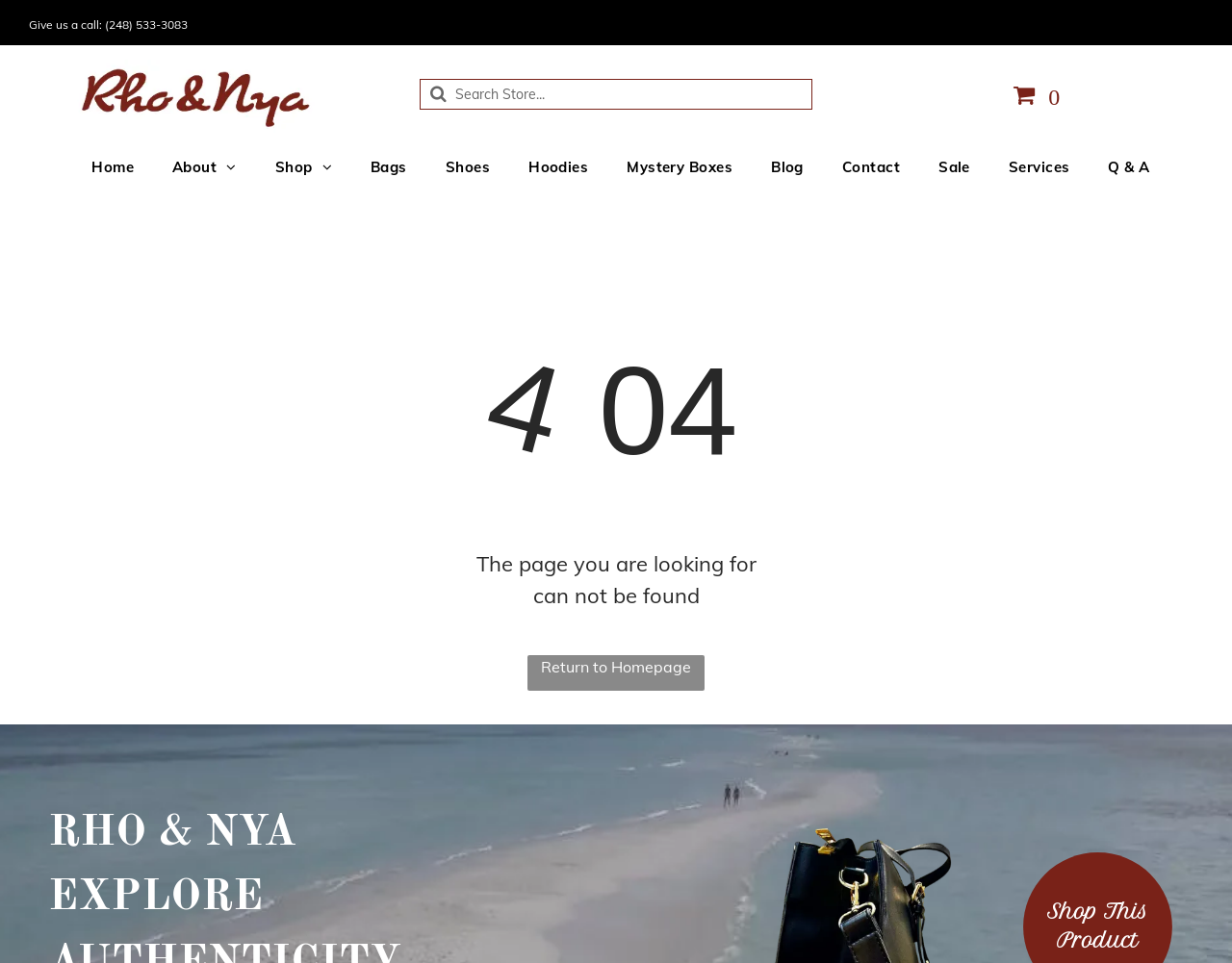Identify the webpage's primary heading and generate its text.

RHO & NYA